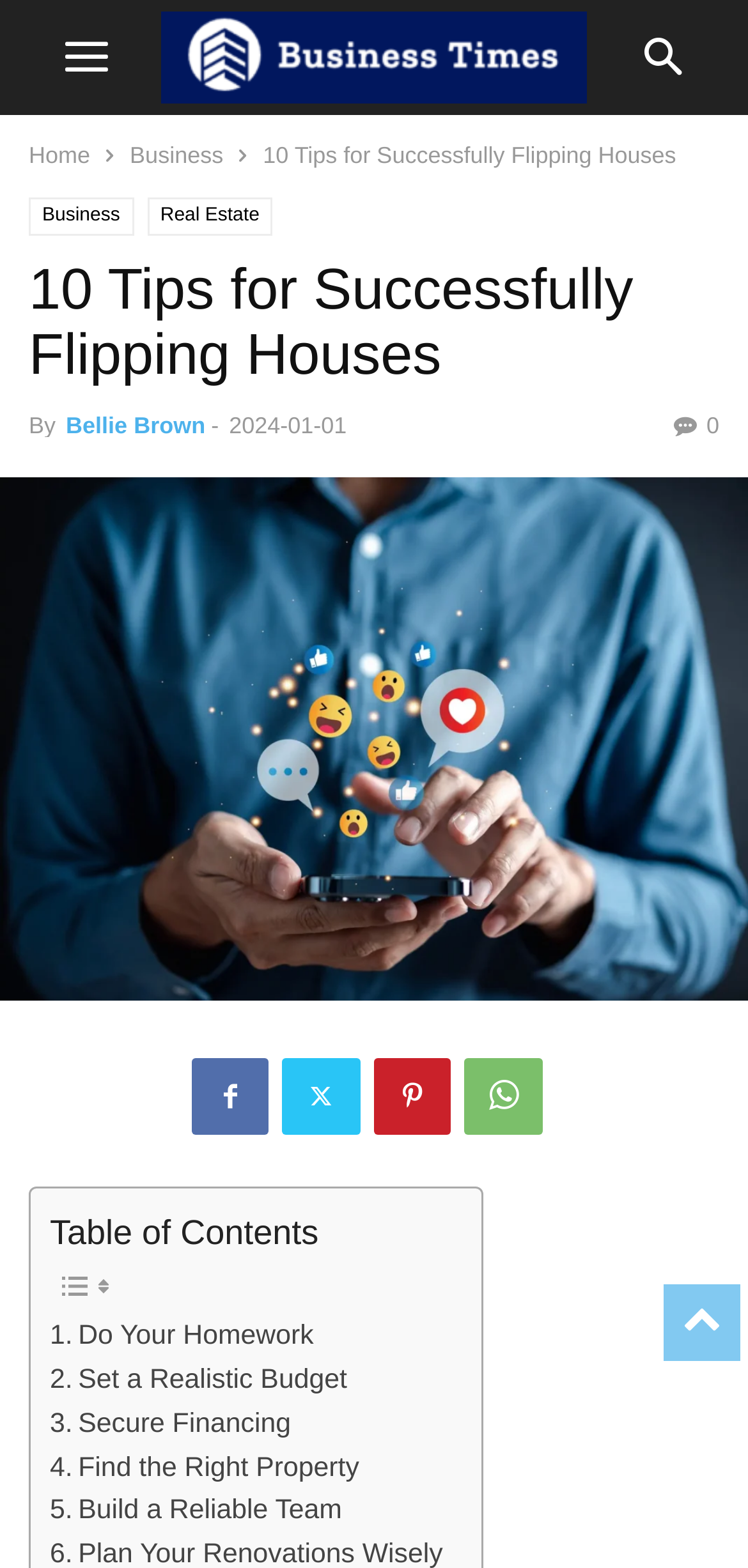Please identify the bounding box coordinates of the region to click in order to complete the task: "check out Clarkesworld Magazine". The coordinates must be four float numbers between 0 and 1, specified as [left, top, right, bottom].

None